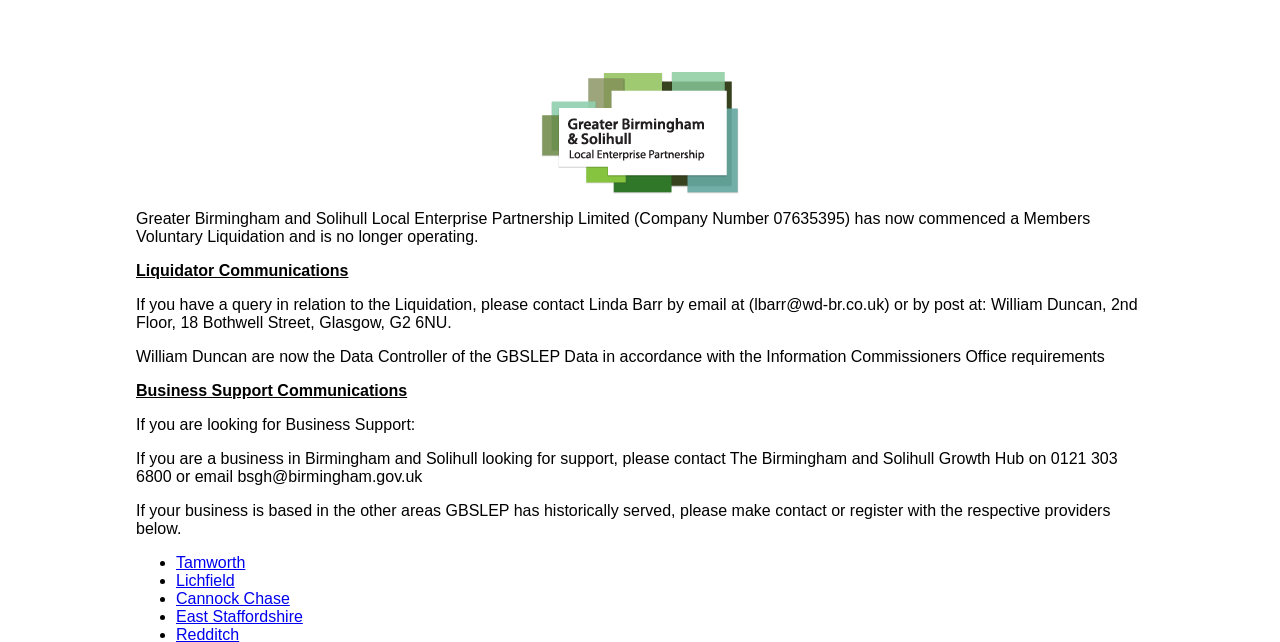What is the phone number of The Birmingham and Solihull Growth Hub?
Please respond to the question thoroughly and include all relevant details.

The phone number can be found in the seventh static text element, which states 'If you are a business in Birmingham and Solihull looking for support, please contact The Birmingham and Solihull Growth Hub on 0121 303 6800 or email bsgh@birmingham.gov.uk'.